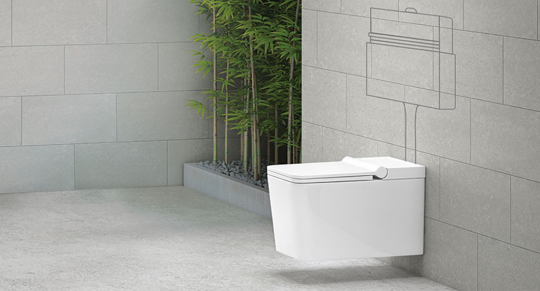What is the purpose of the outline on the wall?
Please provide a single word or phrase as the answer based on the screenshot.

Toilet tank outline